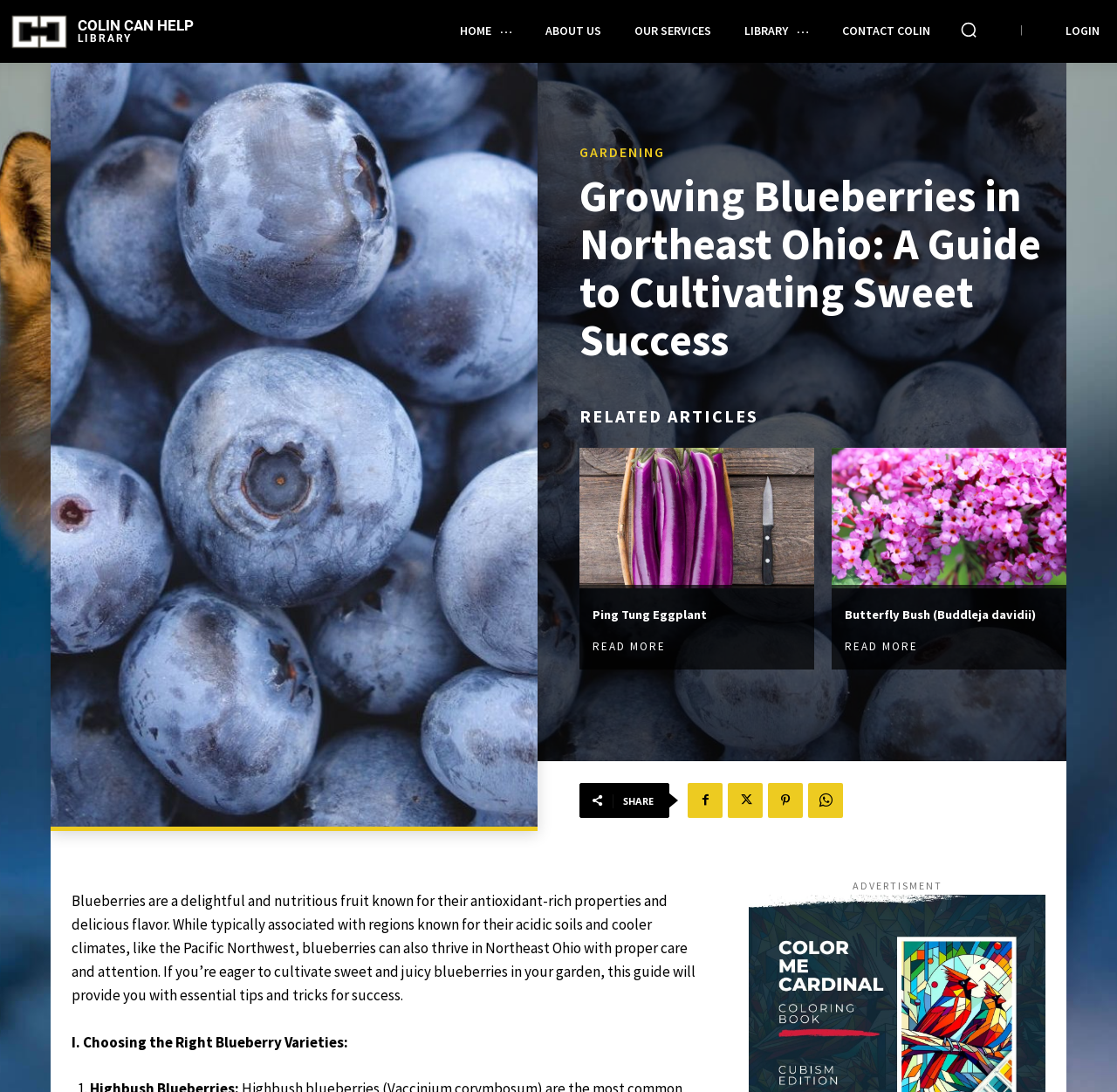Please locate the bounding box coordinates of the region I need to click to follow this instruction: "Read about Ping Tung Eggplant".

[0.519, 0.4, 0.729, 0.53]